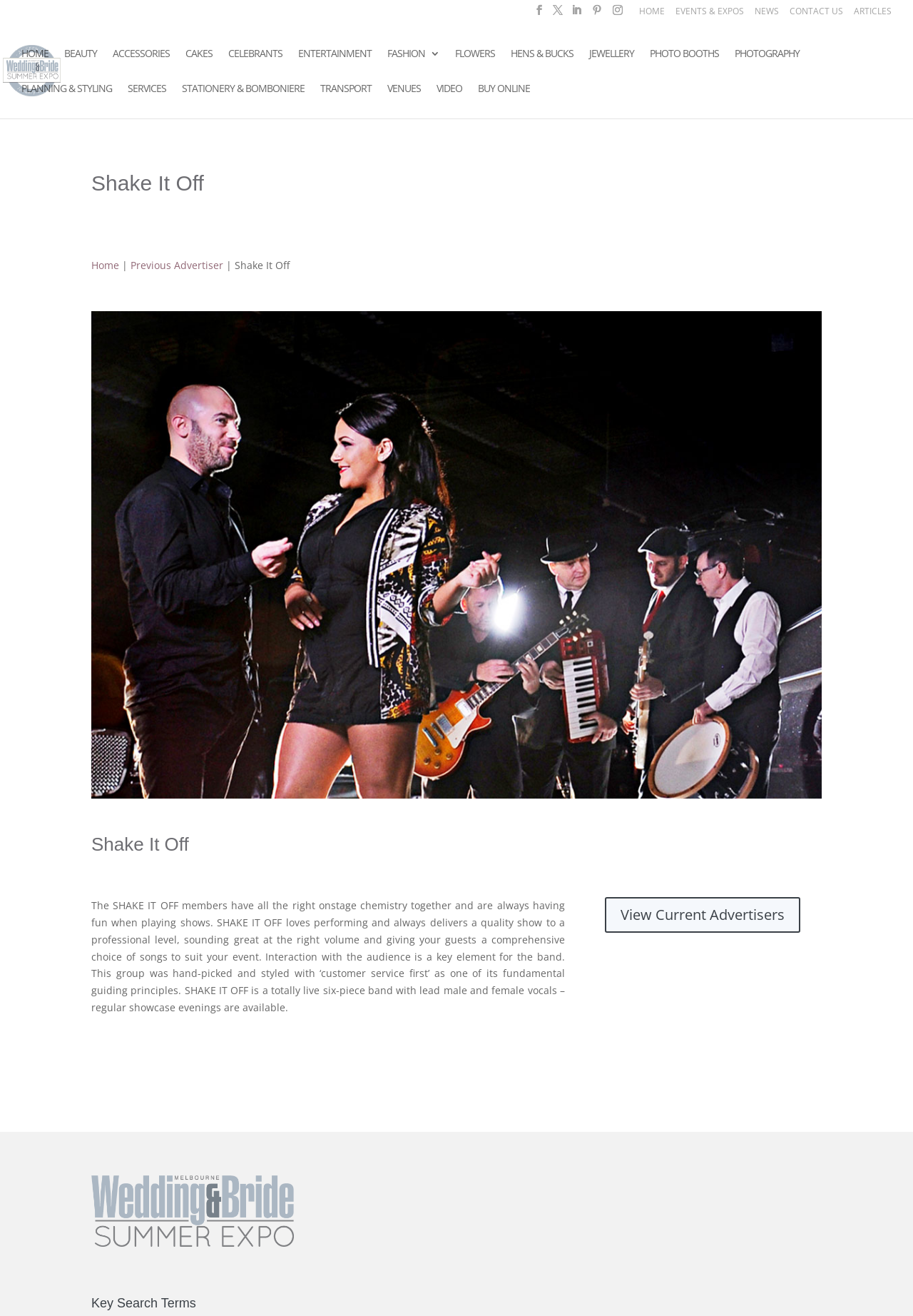Determine the webpage's heading and output its text content.

Shake It Off